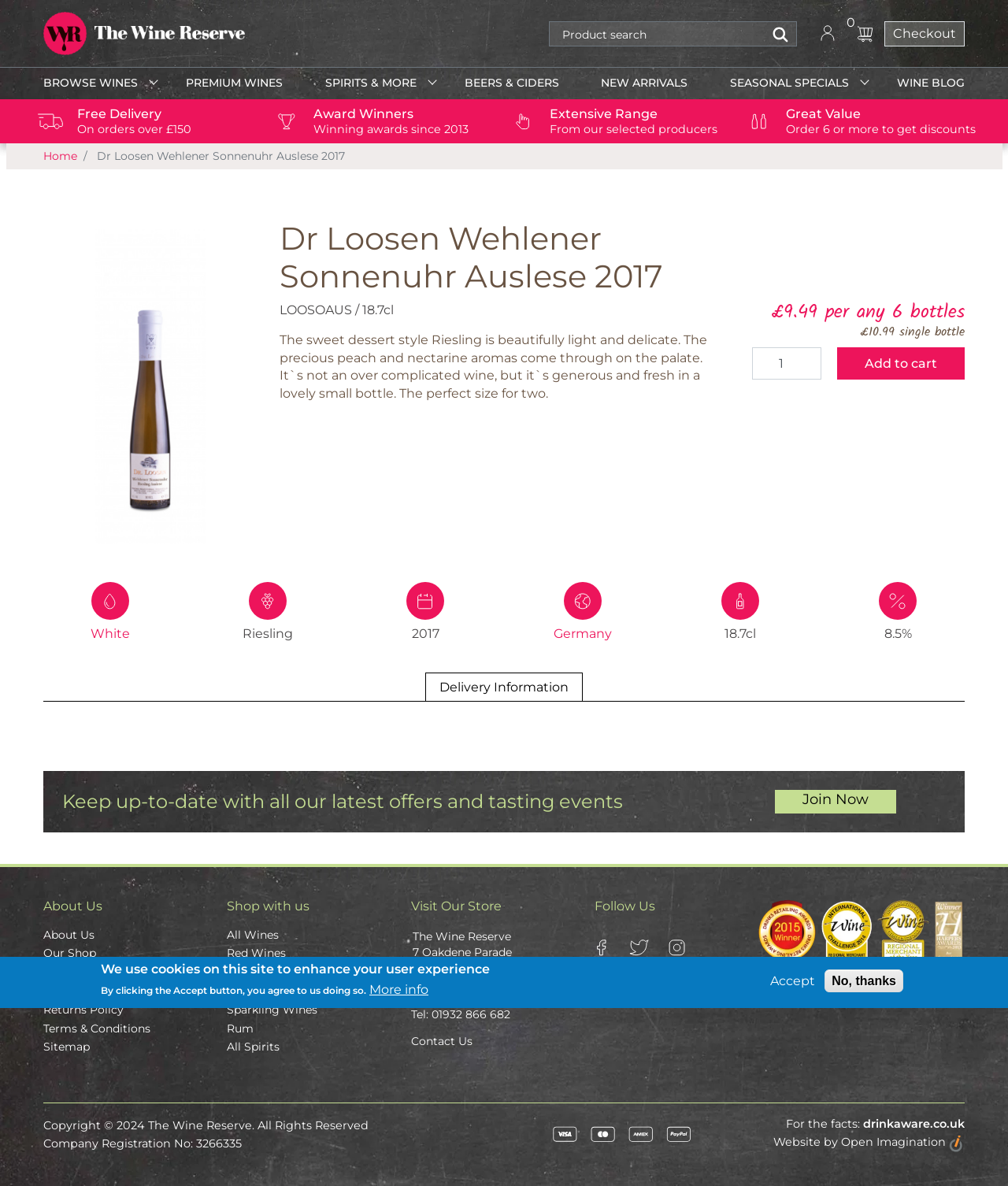What is the grape variety of the wine?
Please ensure your answer is as detailed and informative as possible.

I found the answer by looking at the wine's details section, where the grape variety is listed as Riesling.